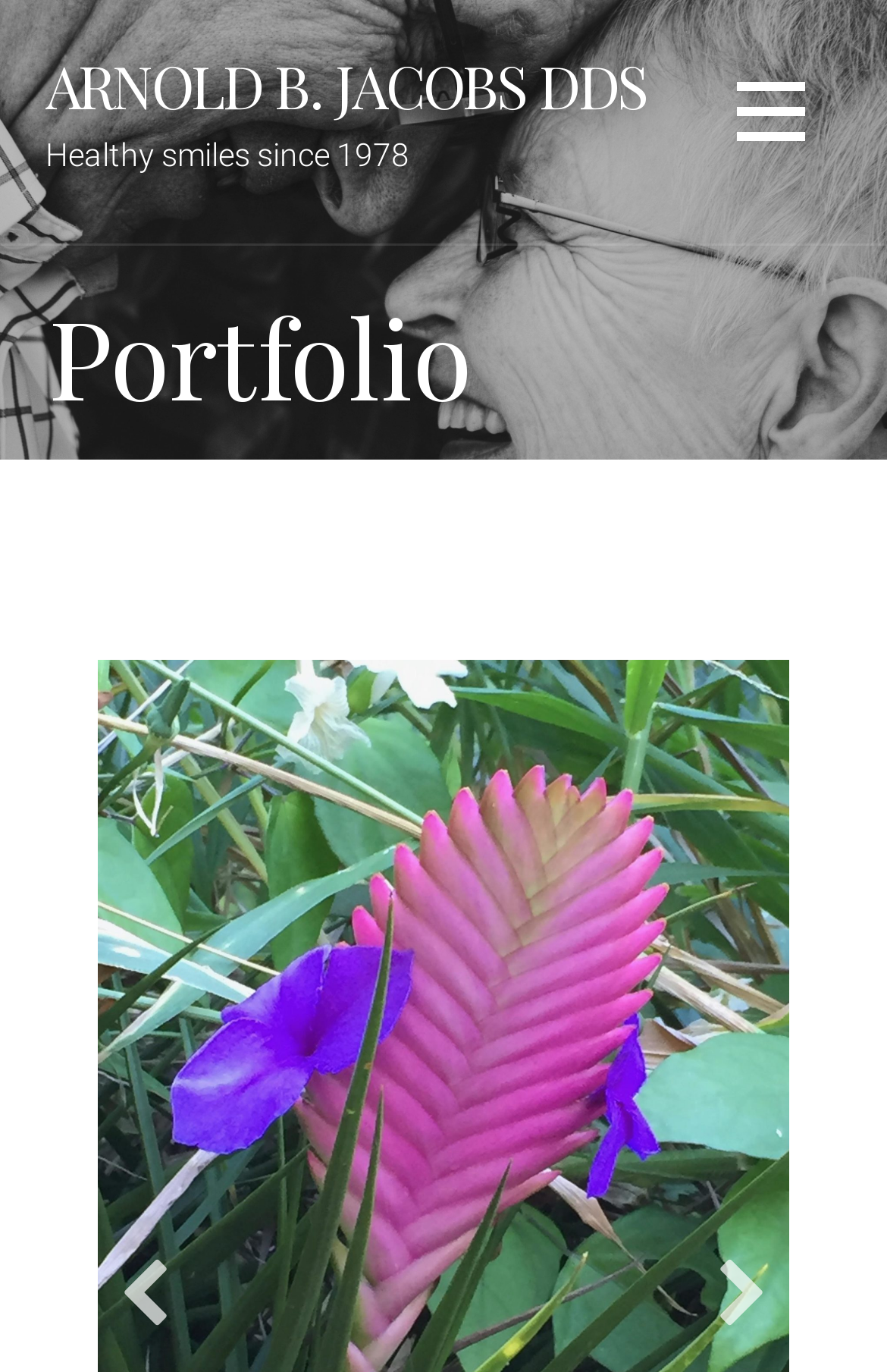For the following element description, predict the bounding box coordinates in the format (top-left x, top-left y, bottom-right x, bottom-right y). All values should be floating point numbers between 0 and 1. Description: ARNOLD B. JACOBS DDS

[0.051, 0.033, 0.73, 0.09]